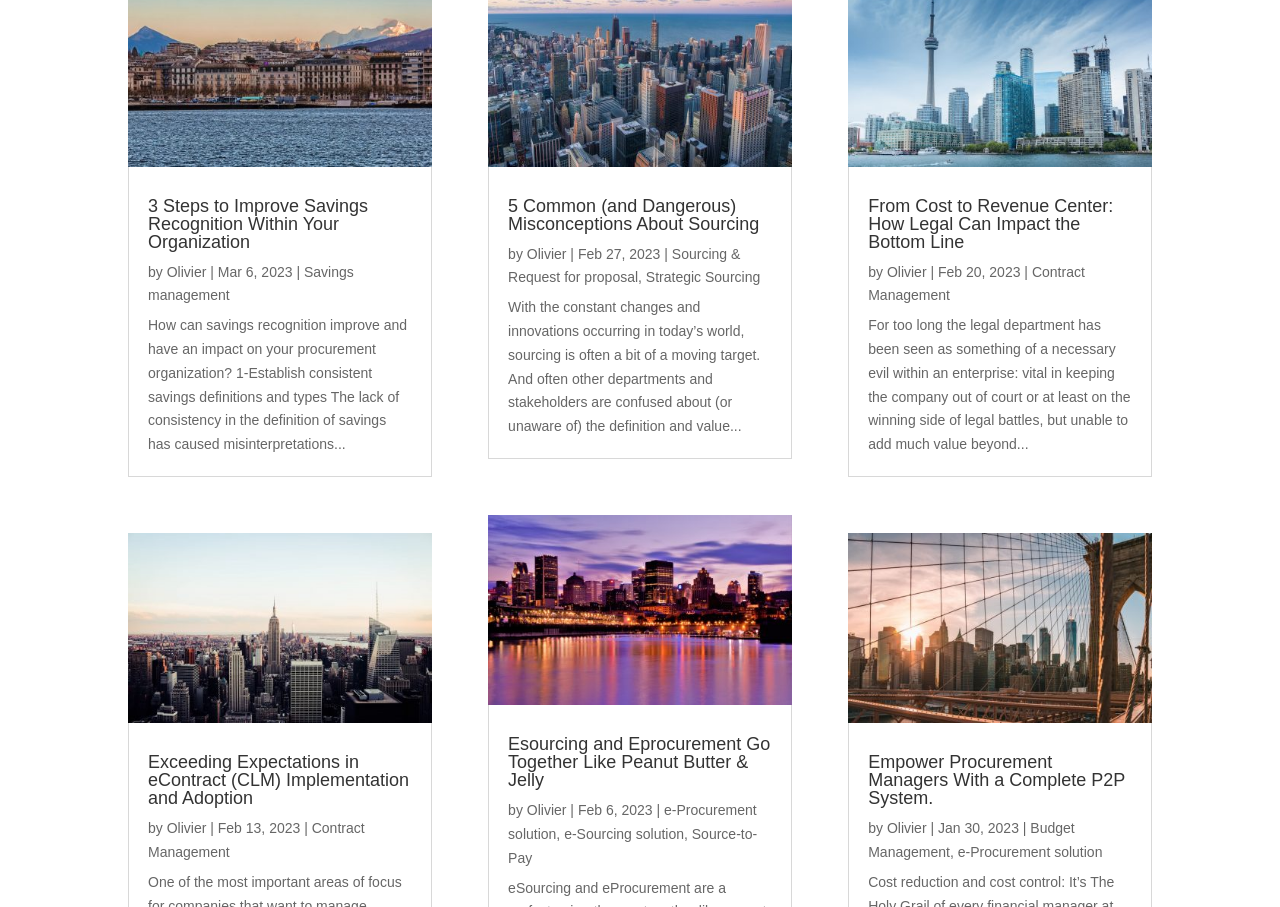Determine the bounding box coordinates for the region that must be clicked to execute the following instruction: "Read the article about improving savings recognition".

[0.116, 0.217, 0.322, 0.287]